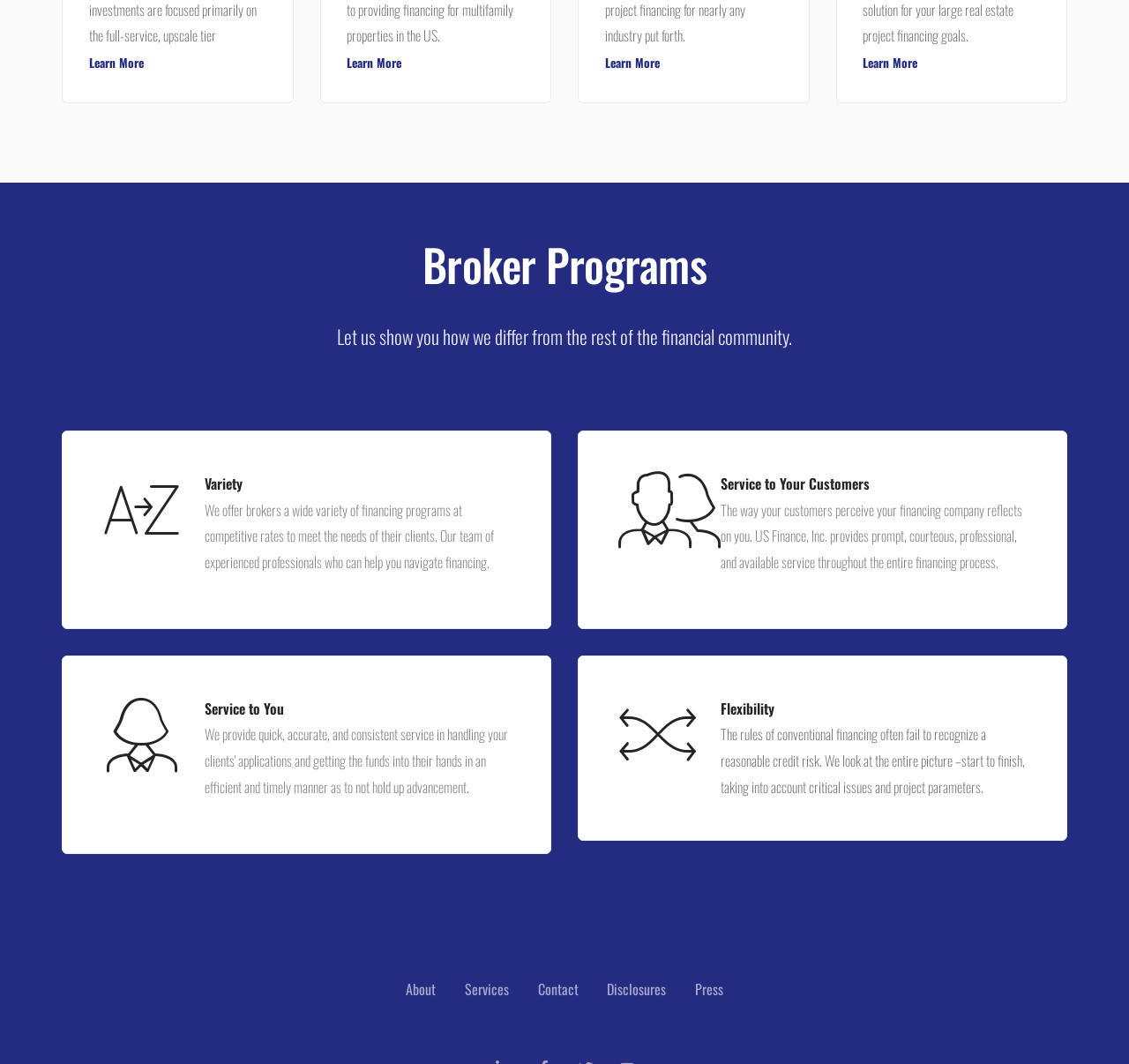Predict the bounding box of the UI element based on the description: "Learn More". The coordinates should be four float numbers between 0 and 1, formatted as [left, top, right, bottom].

[0.764, 0.051, 0.813, 0.067]